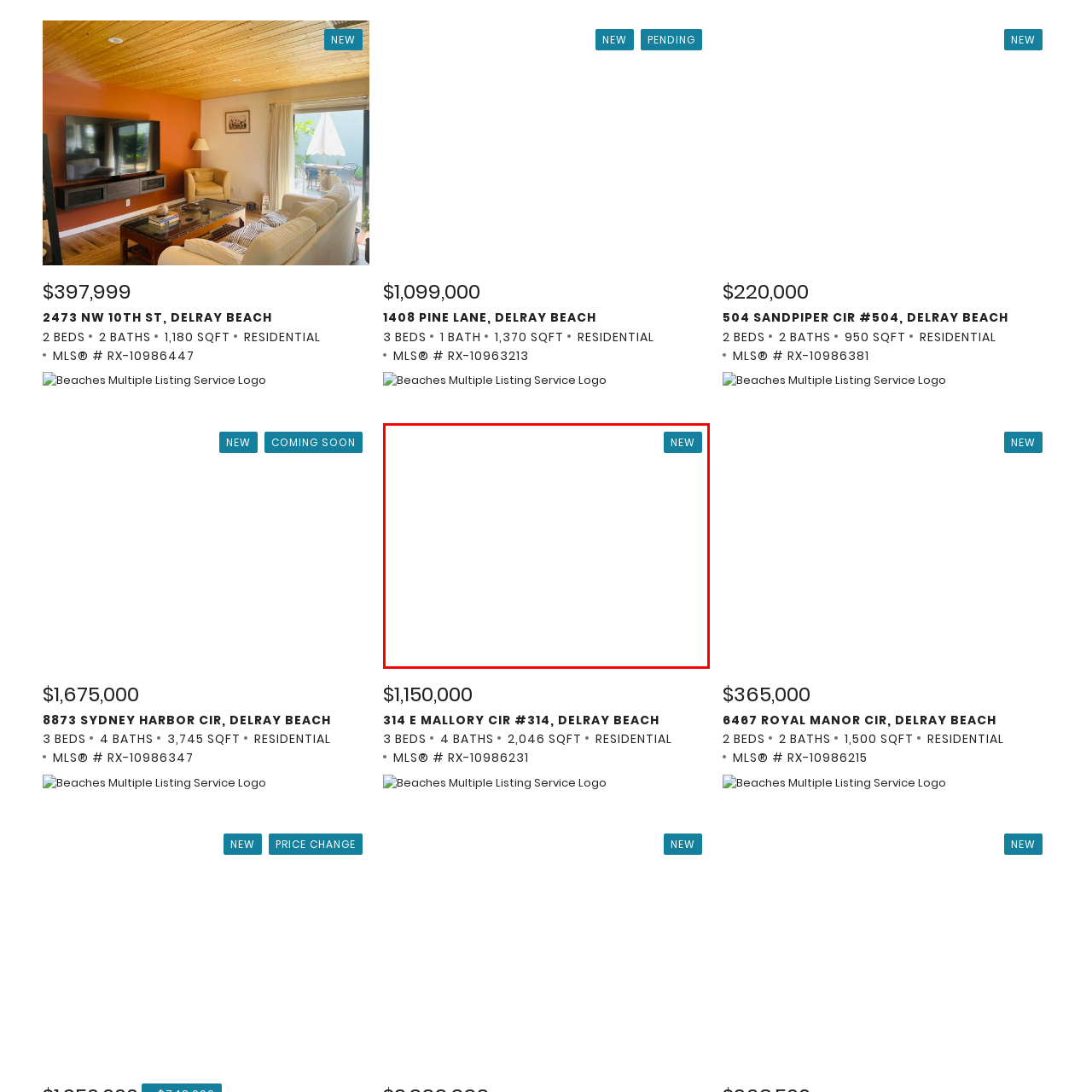How many bedrooms does the property have?
Please analyze the image within the red bounding box and respond with a detailed answer to the question.

The number of bedrooms in the property can be determined by reading the caption, which specifies that the property features 3 bedrooms.